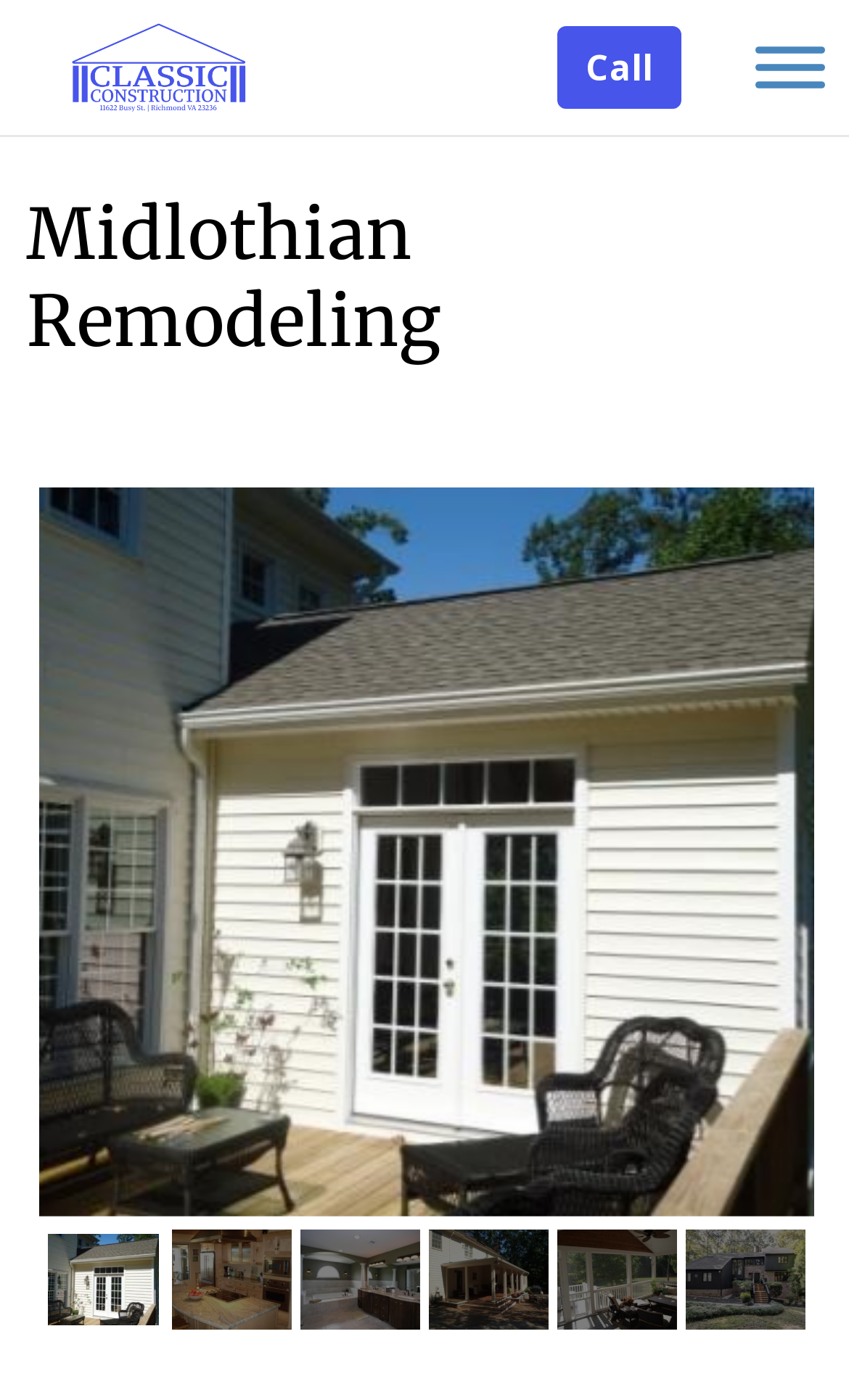Provide the bounding box coordinates of the HTML element described by the text: "aria-label="Toggle Menu"".

[0.89, 0.033, 0.972, 0.063]